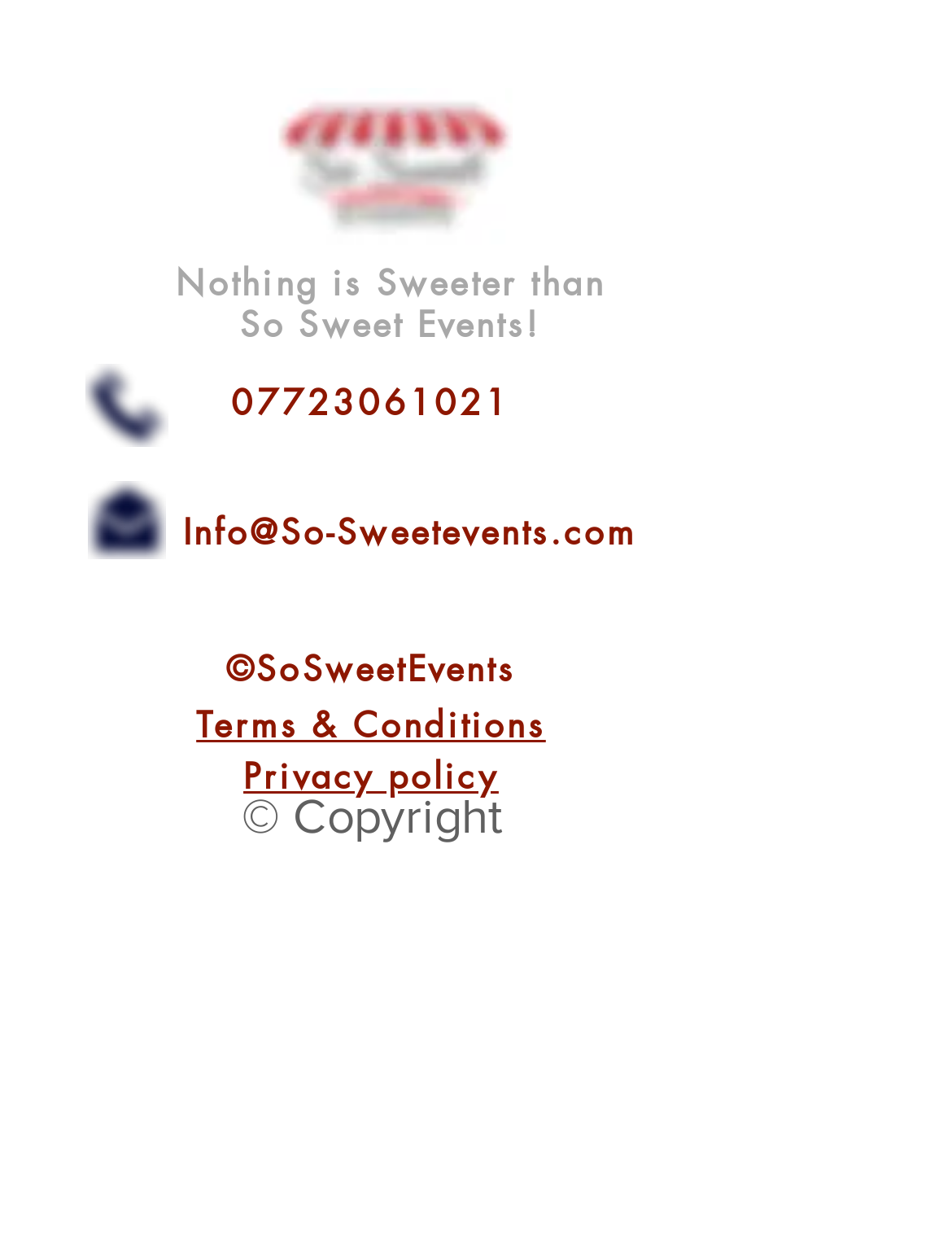What is the phone number of the company?
Can you provide an in-depth and detailed response to the question?

The phone number of the company can be found in the heading element which contains the link '07723061021'. This element is located below the image of the Ferrero Rocher and has a bounding box coordinate of [0.005, 0.303, 0.774, 0.336].